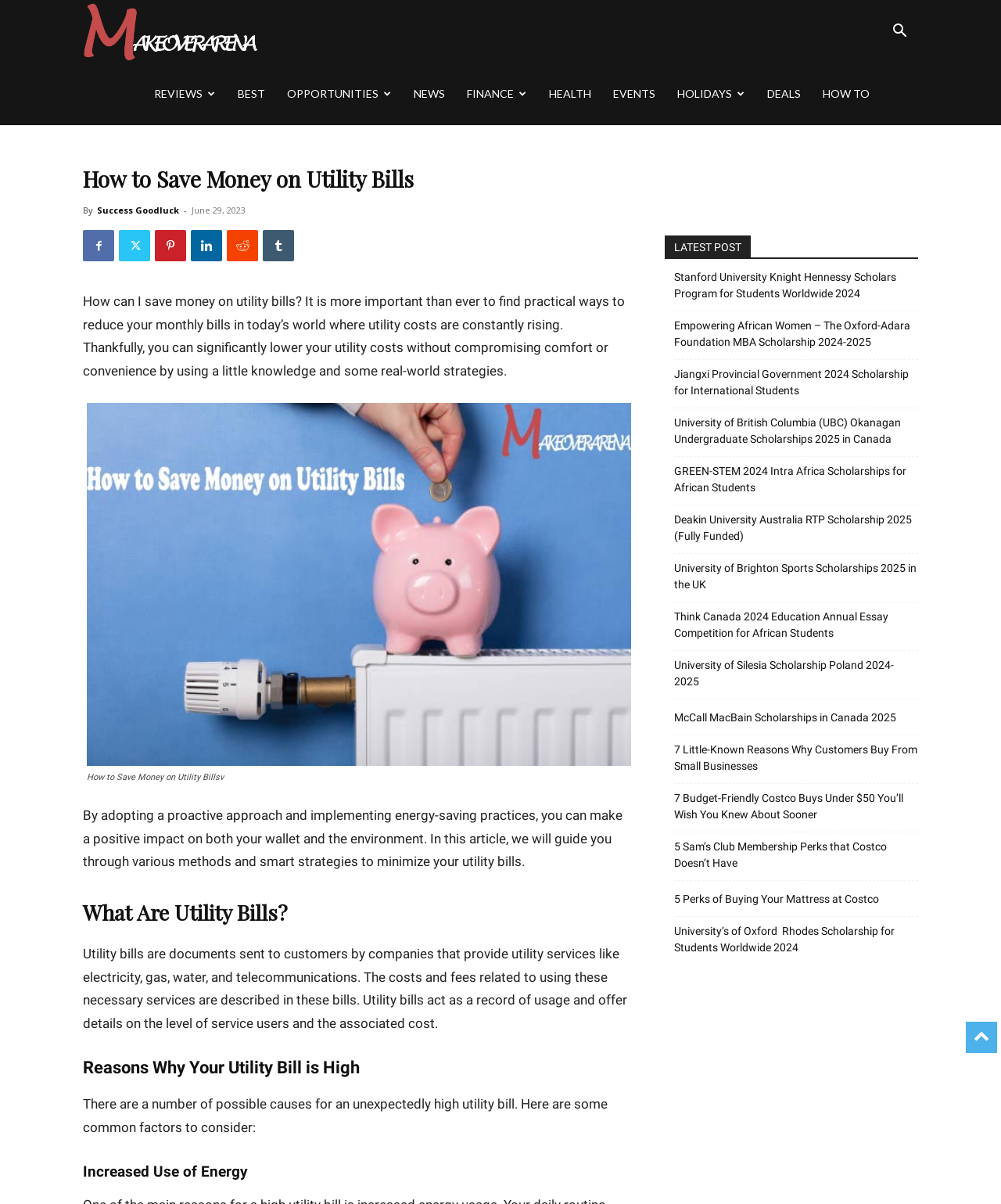Find the bounding box coordinates of the element to click in order to complete this instruction: "Check the latest post". The bounding box coordinates must be four float numbers between 0 and 1, denoted as [left, top, right, bottom].

[0.664, 0.196, 0.917, 0.215]